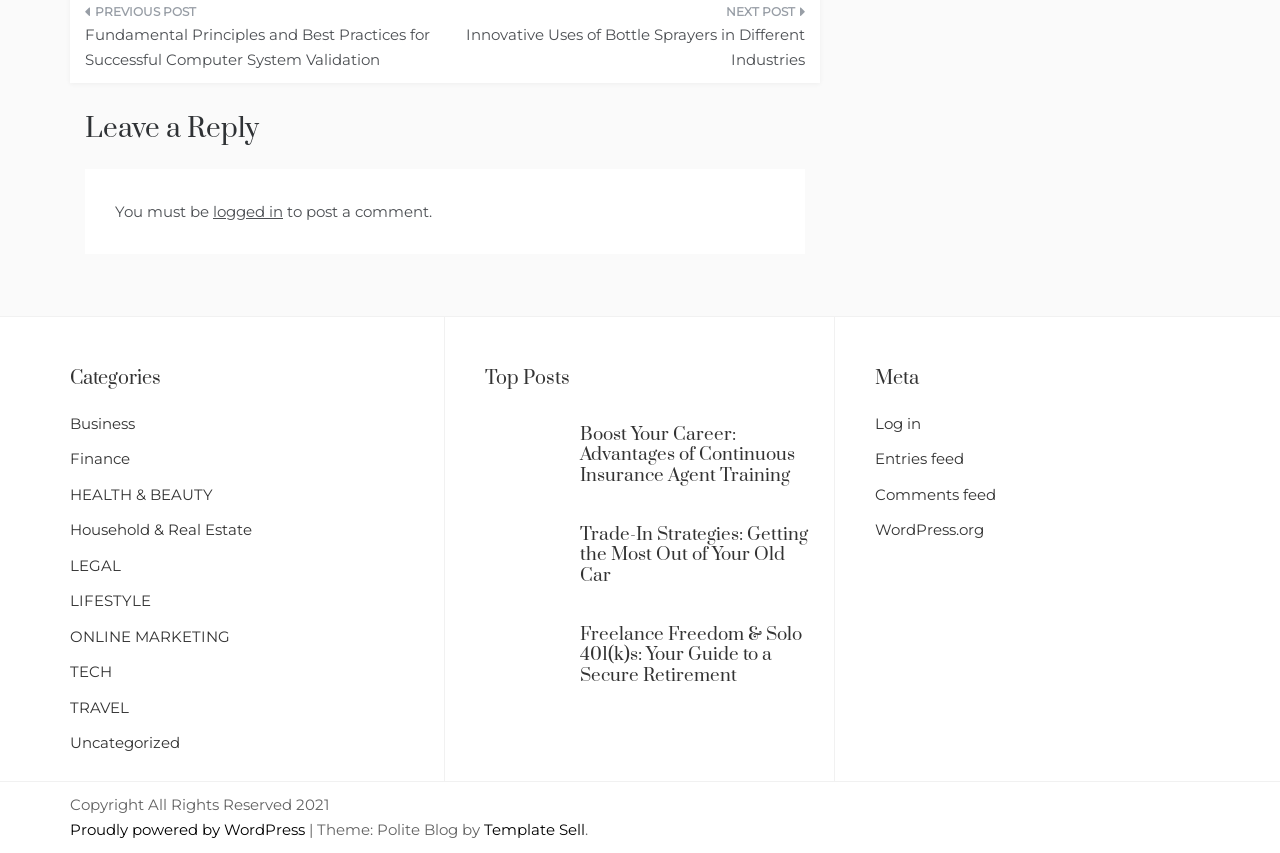Please find the bounding box coordinates of the element that needs to be clicked to perform the following instruction: "Click on the 'logged in' link". The bounding box coordinates should be four float numbers between 0 and 1, represented as [left, top, right, bottom].

[0.166, 0.236, 0.221, 0.259]